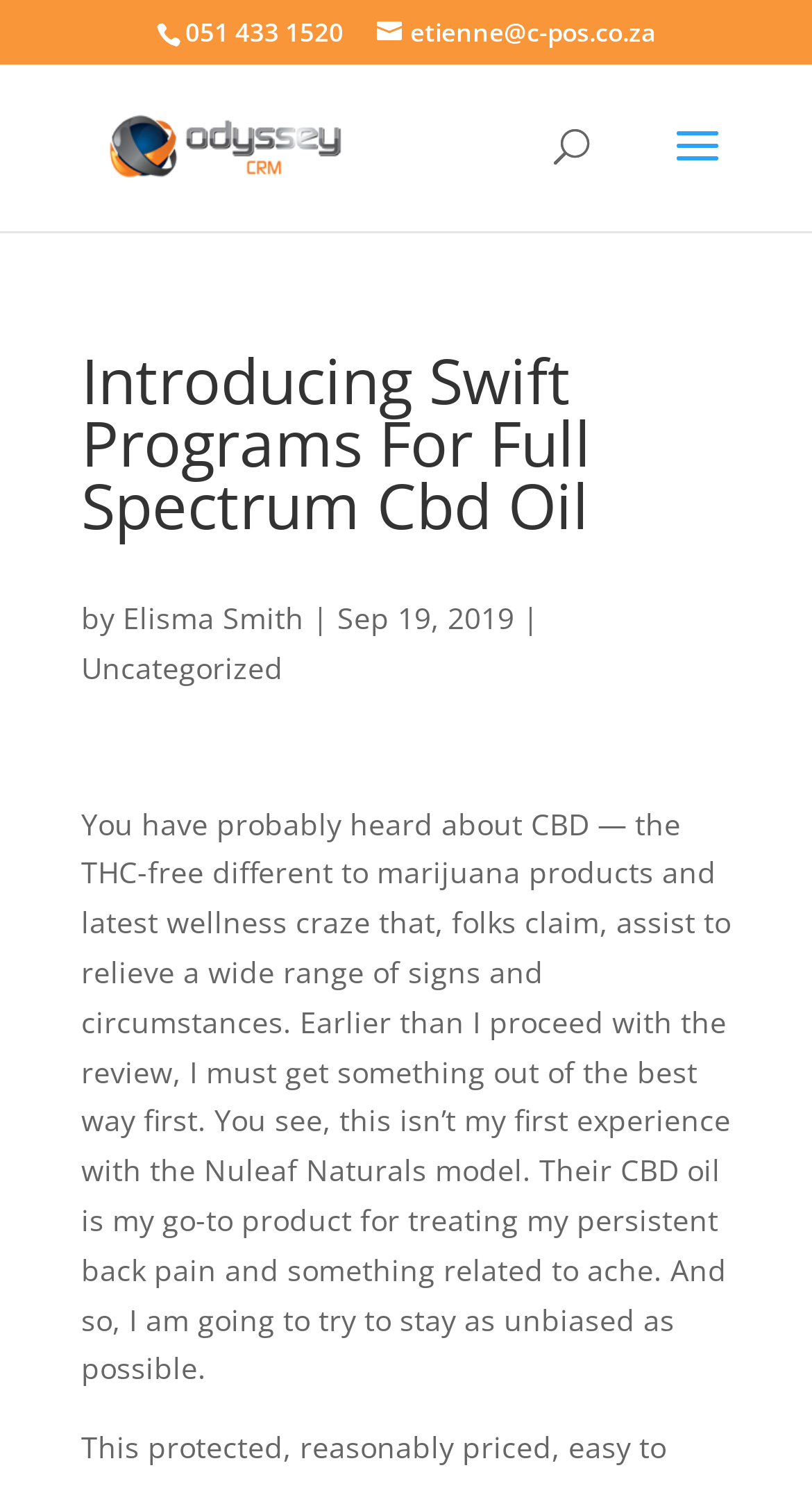Please determine the headline of the webpage and provide its content.

Introducing Swift Programs For Full Spectrum Cbd Oil